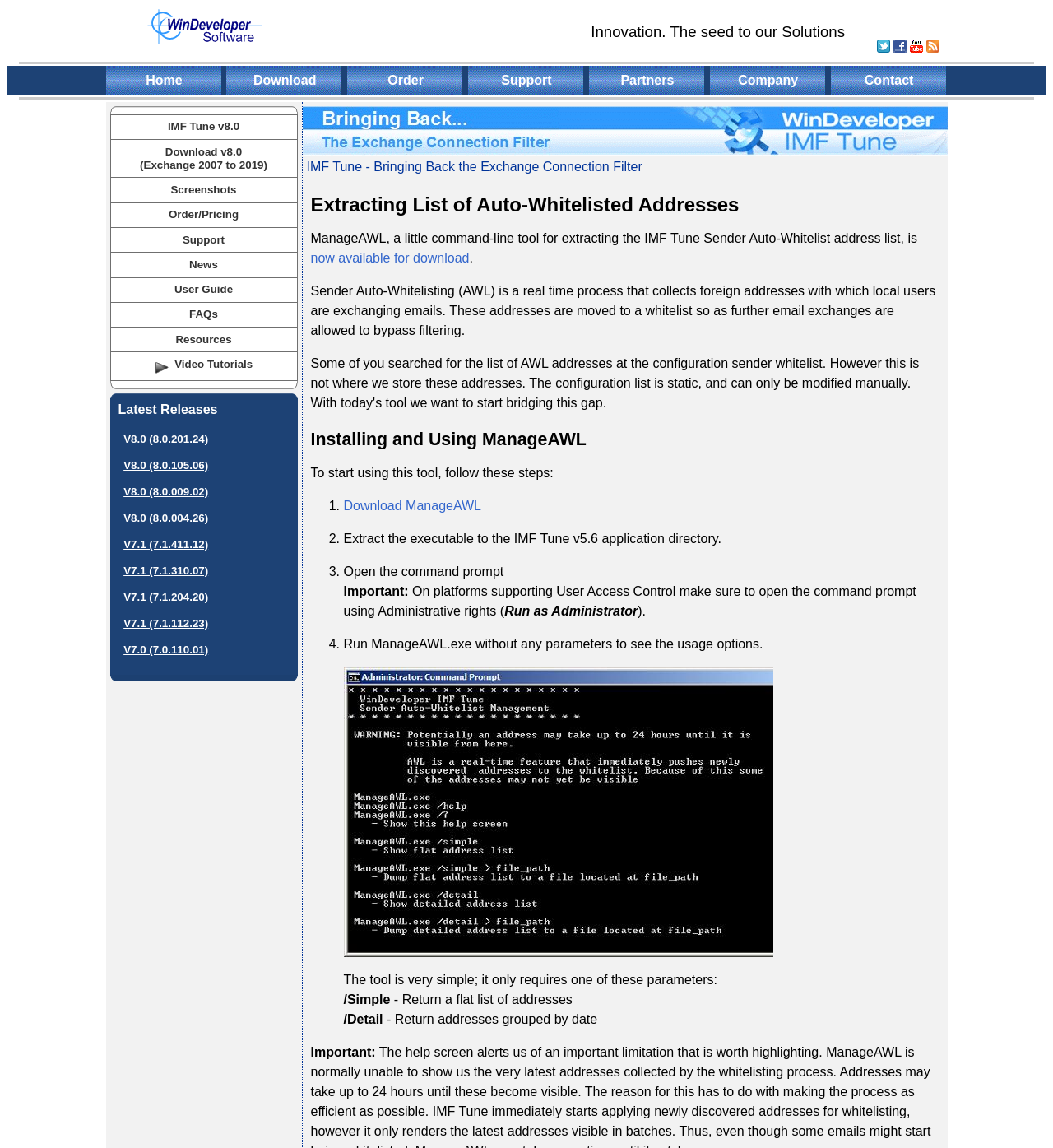Determine the bounding box coordinates of the clickable region to follow the instruction: "Download v8.0 (Exchange 2007 to 2019)".

[0.133, 0.127, 0.254, 0.149]